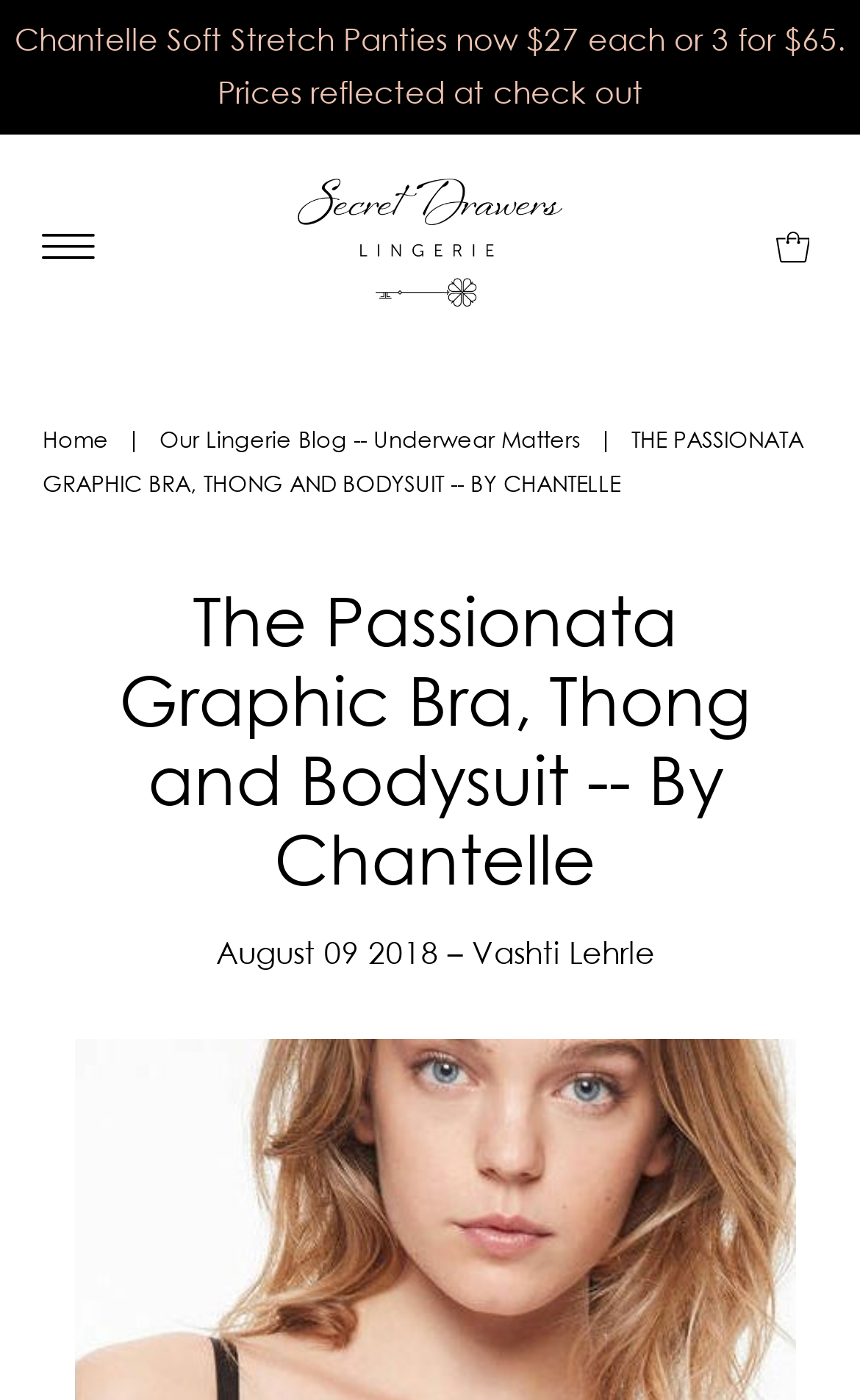Describe all significant elements and features of the webpage.

The webpage appears to be a blog post or article about a lingerie product line called Passionata, which is an offshoot of Chantelle. At the top of the page, there is a navigation button on the left and a cart button on the right. Below these buttons, there is a horizontal menu with links to "Home", a separator, and "Our Lingerie Blog -- Underwear Matters".

The main content of the page is a blog post with a heading that reads "The Passionata Graphic Bra, Thong and Bodysuit -- By Chantelle". The post is dated August 09, 2018, and is written by Vashti Lehrle. Above the heading, there is a promotional message that reads "Chantelle Soft Stretch Panties now $27 each or 3 for $65. Prices reflected at check out".

On the top-right side of the page, there is a logo or image of "Secret Drawers Lingerie" with a link to the website. There are also two images on the page, one is a small icon for the navigation button and the other is a small icon for the cart button.